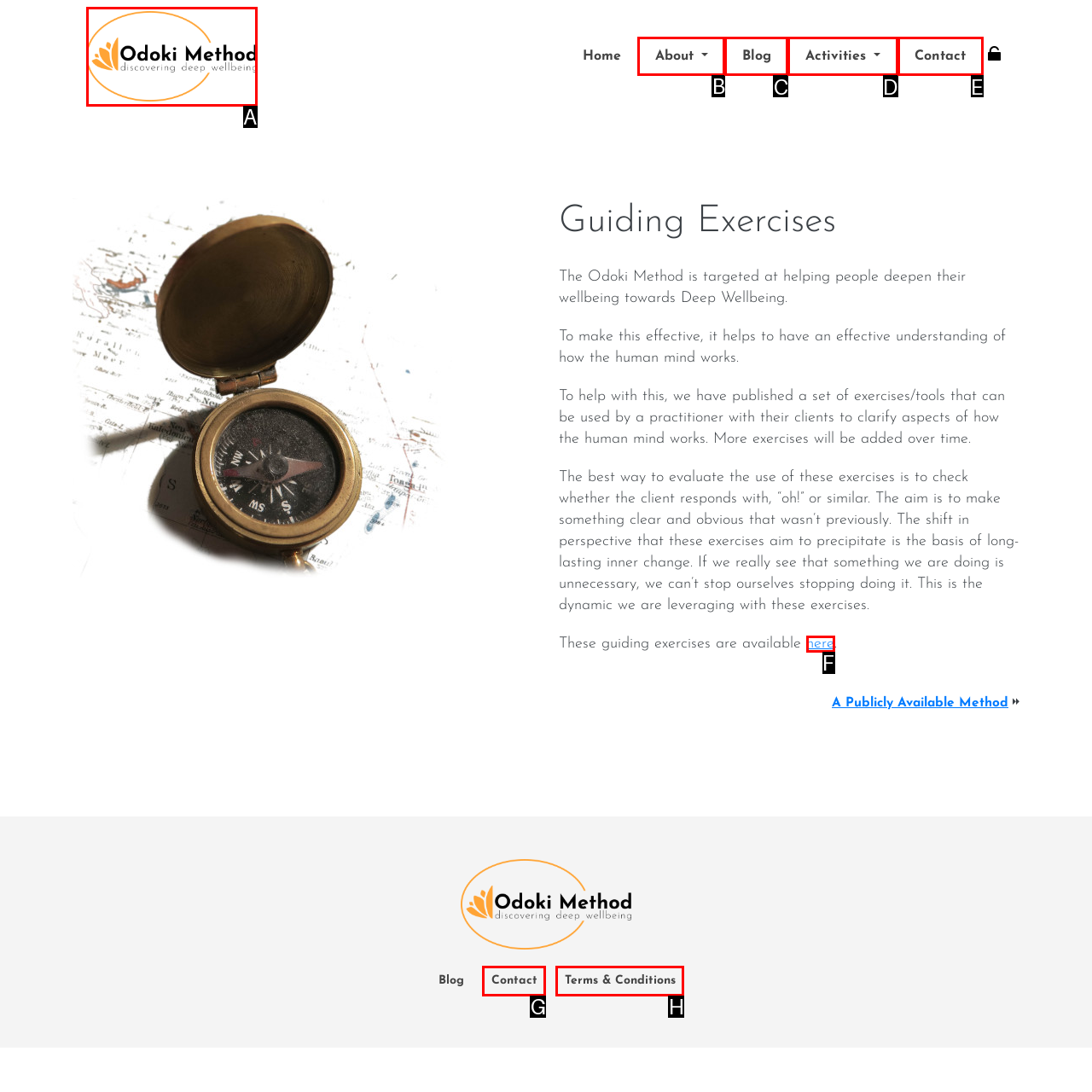Identify the correct UI element to click to follow this instruction: Click on the 'About' button
Respond with the letter of the appropriate choice from the displayed options.

B